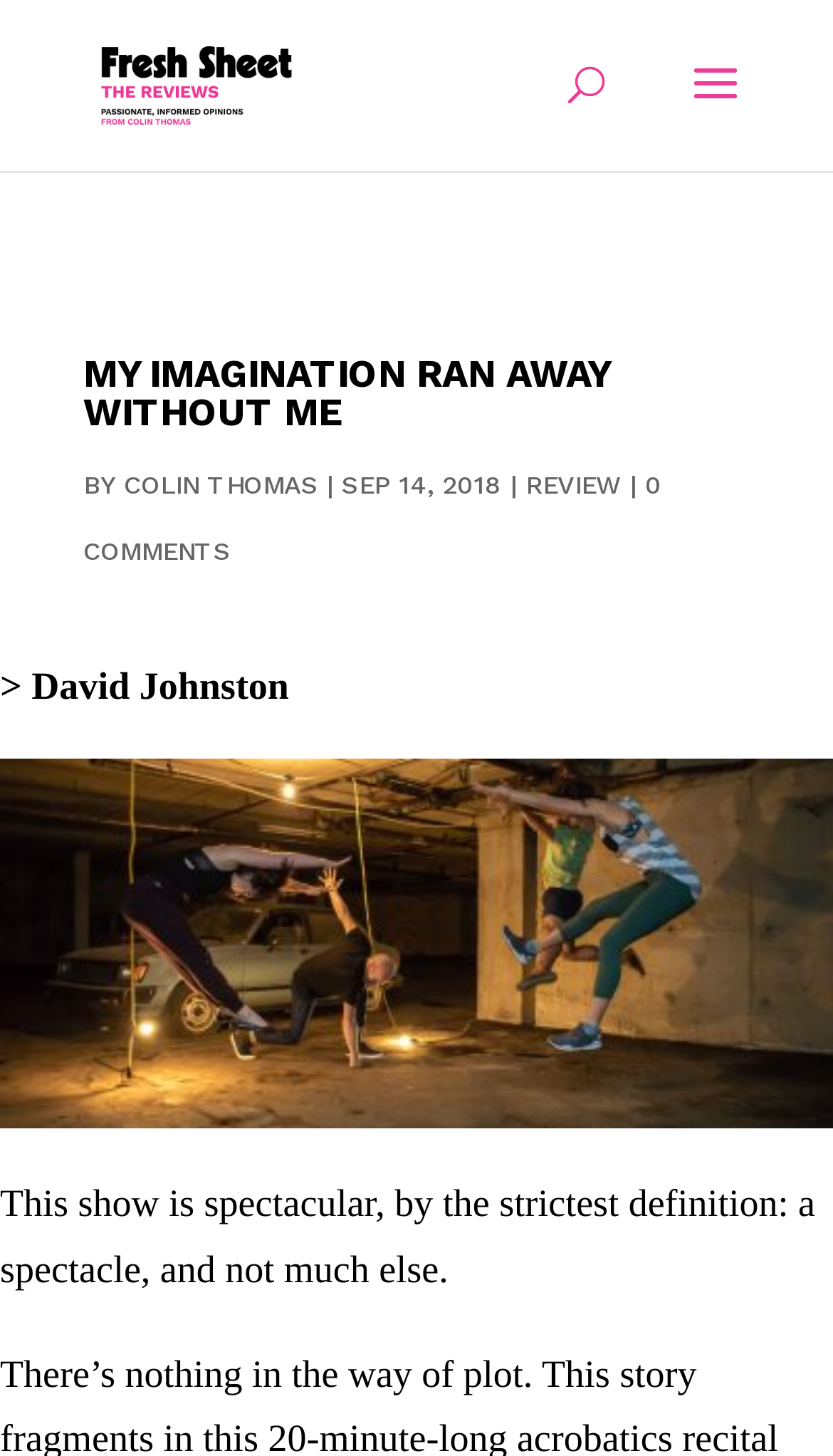Extract the main title from the webpage and generate its text.

MY IMAGINATION RAN AWAY WITHOUT ME